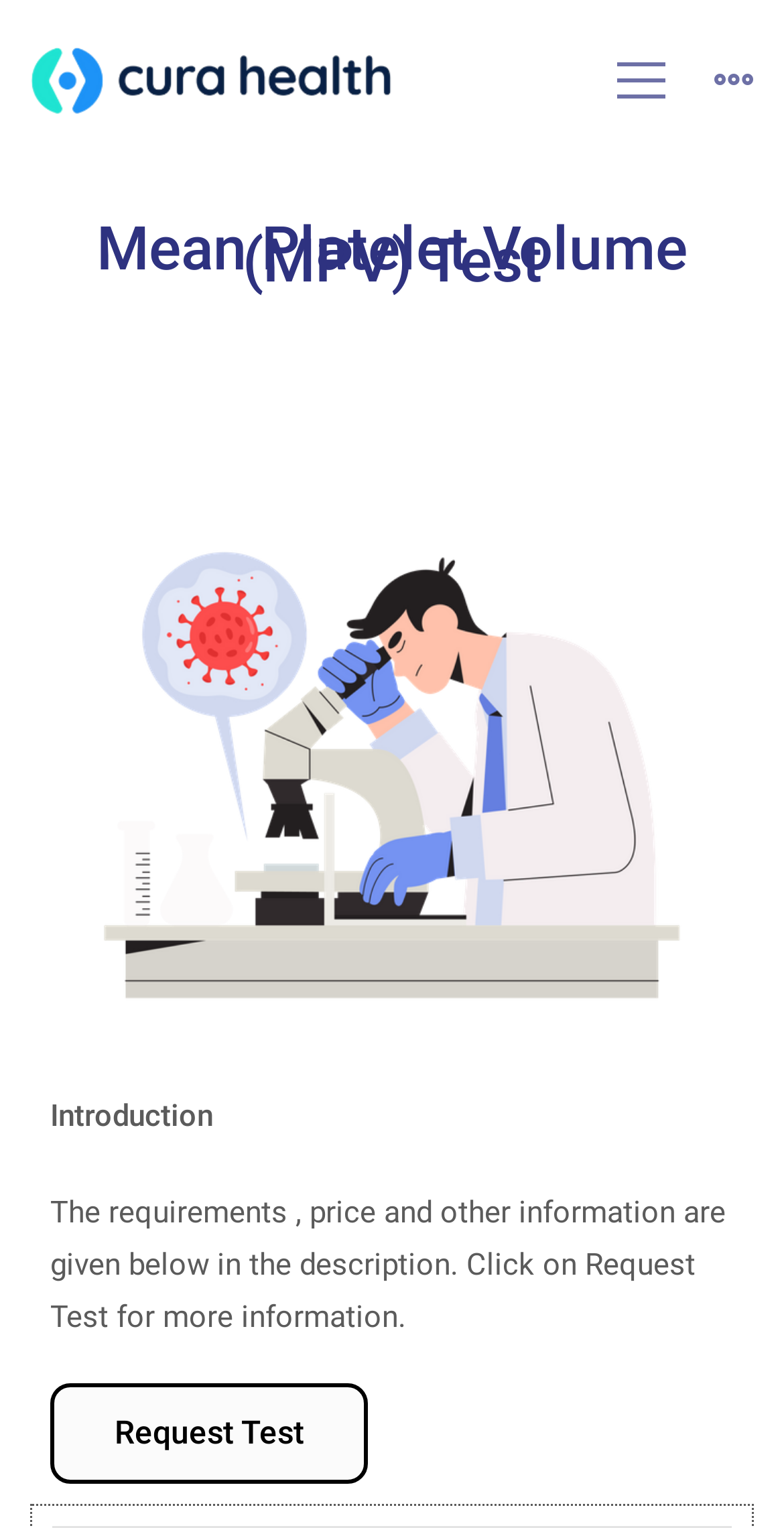Identify the bounding box of the UI element that matches this description: "Request Test".

[0.064, 0.906, 0.469, 0.972]